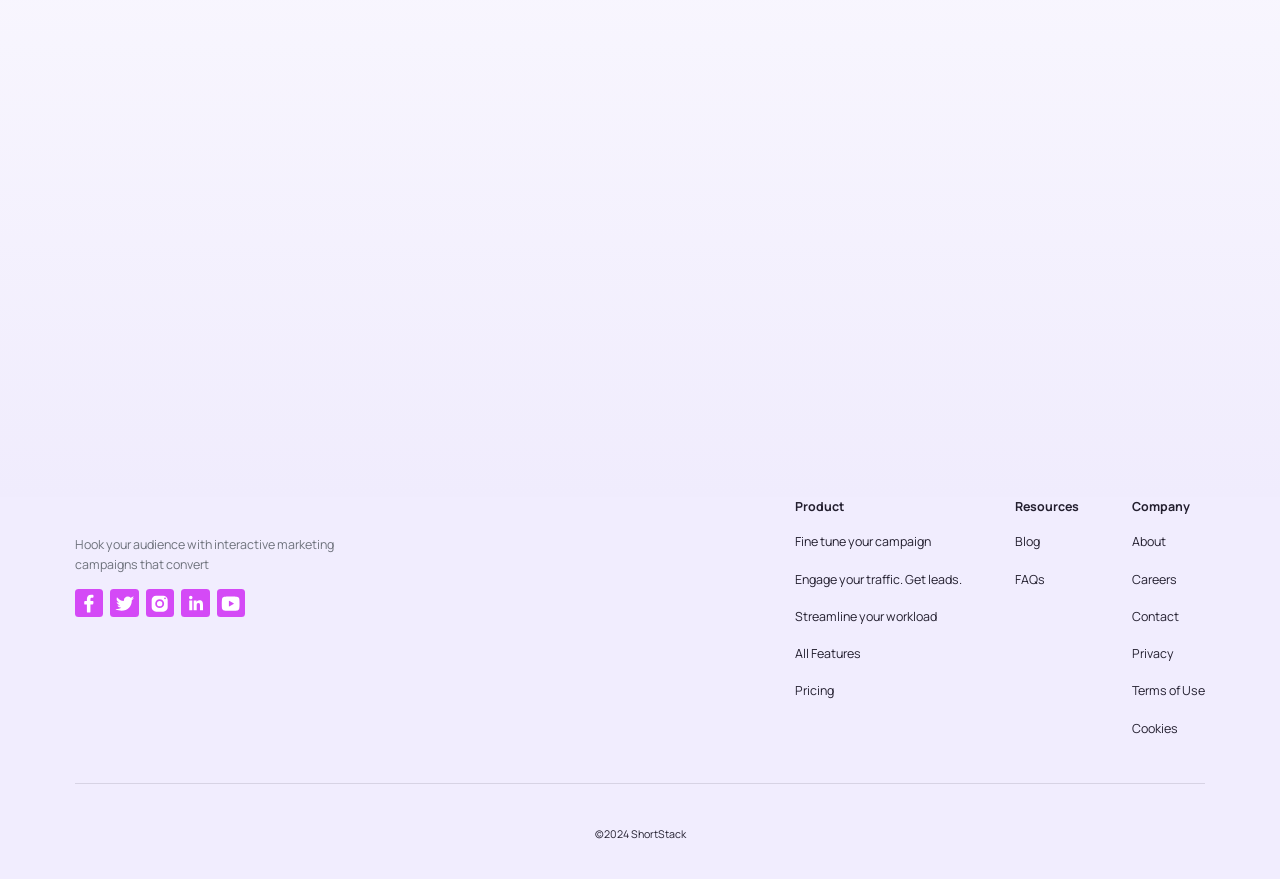Determine the bounding box coordinates of the region to click in order to accomplish the following instruction: "Visit Paws Unlimited Inc website". Provide the coordinates as four float numbers between 0 and 1, specifically [left, top, right, bottom].

None